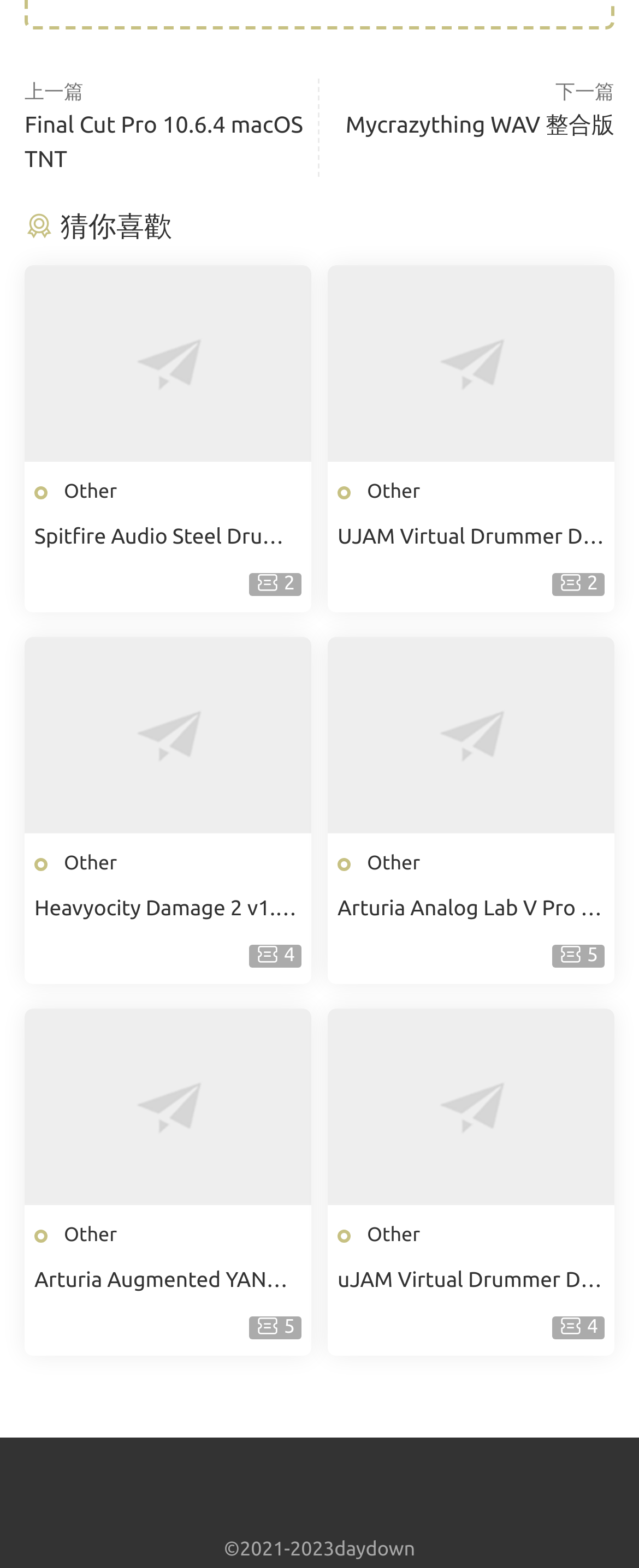Locate the bounding box of the UI element described in the following text: "Arturia Augmented YANGTZE v1.0.0 Win/Mac".

[0.054, 0.806, 0.472, 0.827]